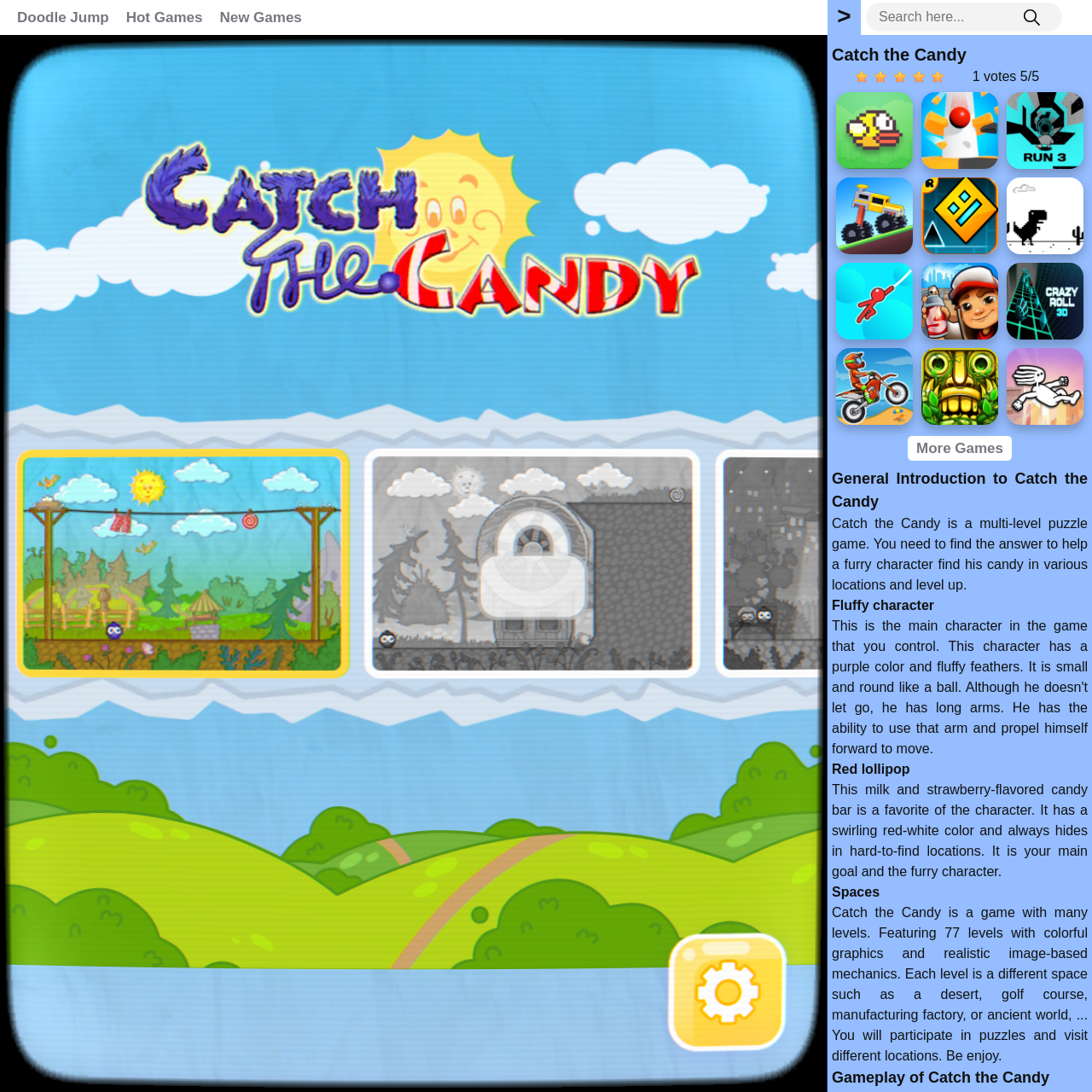What is the main goal of the game?
Offer a detailed and exhaustive answer to the question.

I found this information in the section 'General Introduction to Catch the Candy' where it says 'You need to find the answer to help a furry character find his candy in various locations and level up.'